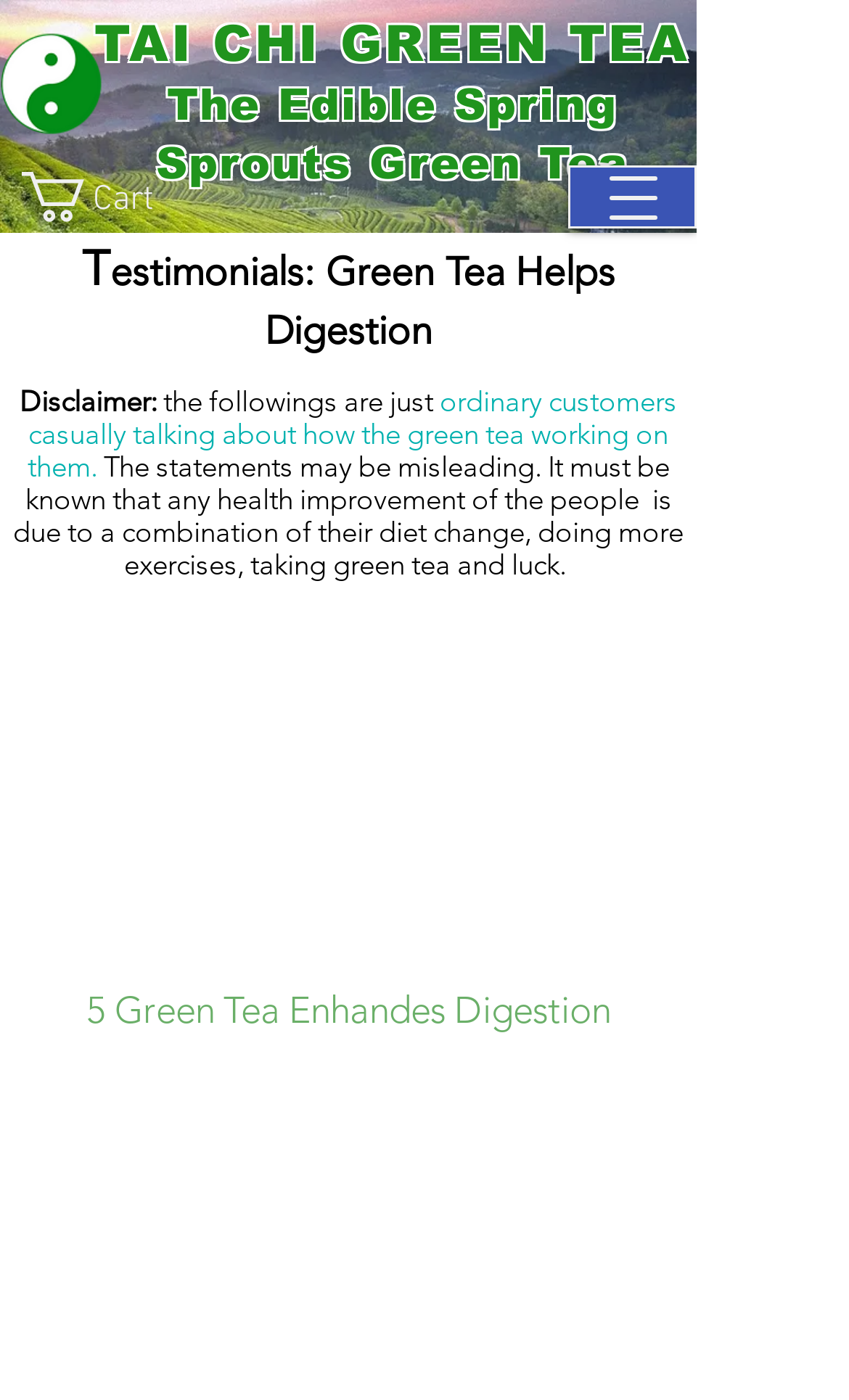What is the name of the green tea?
Look at the image and respond with a one-word or short-phrase answer.

TAI CHI GREEN TEA